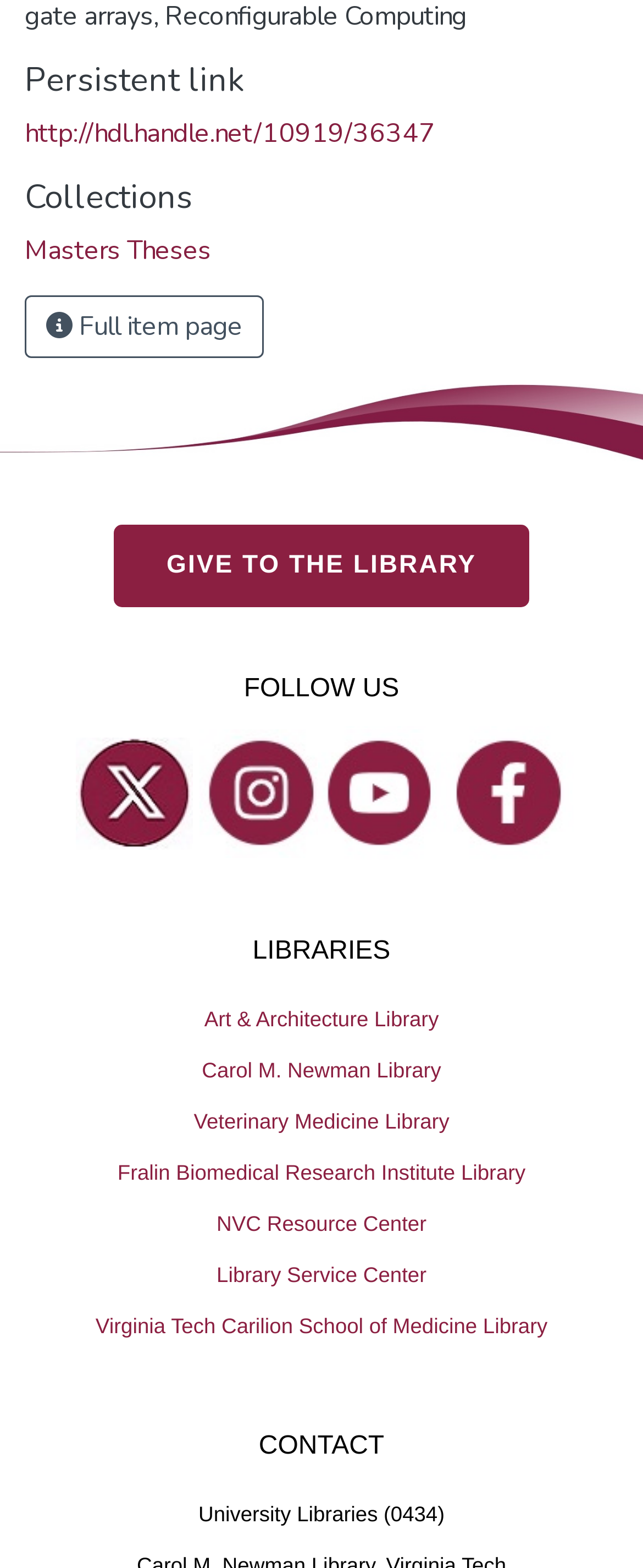Please determine the bounding box coordinates of the element to click in order to execute the following instruction: "Go to Masters Theses collection". The coordinates should be four float numbers between 0 and 1, specified as [left, top, right, bottom].

[0.038, 0.148, 0.328, 0.171]